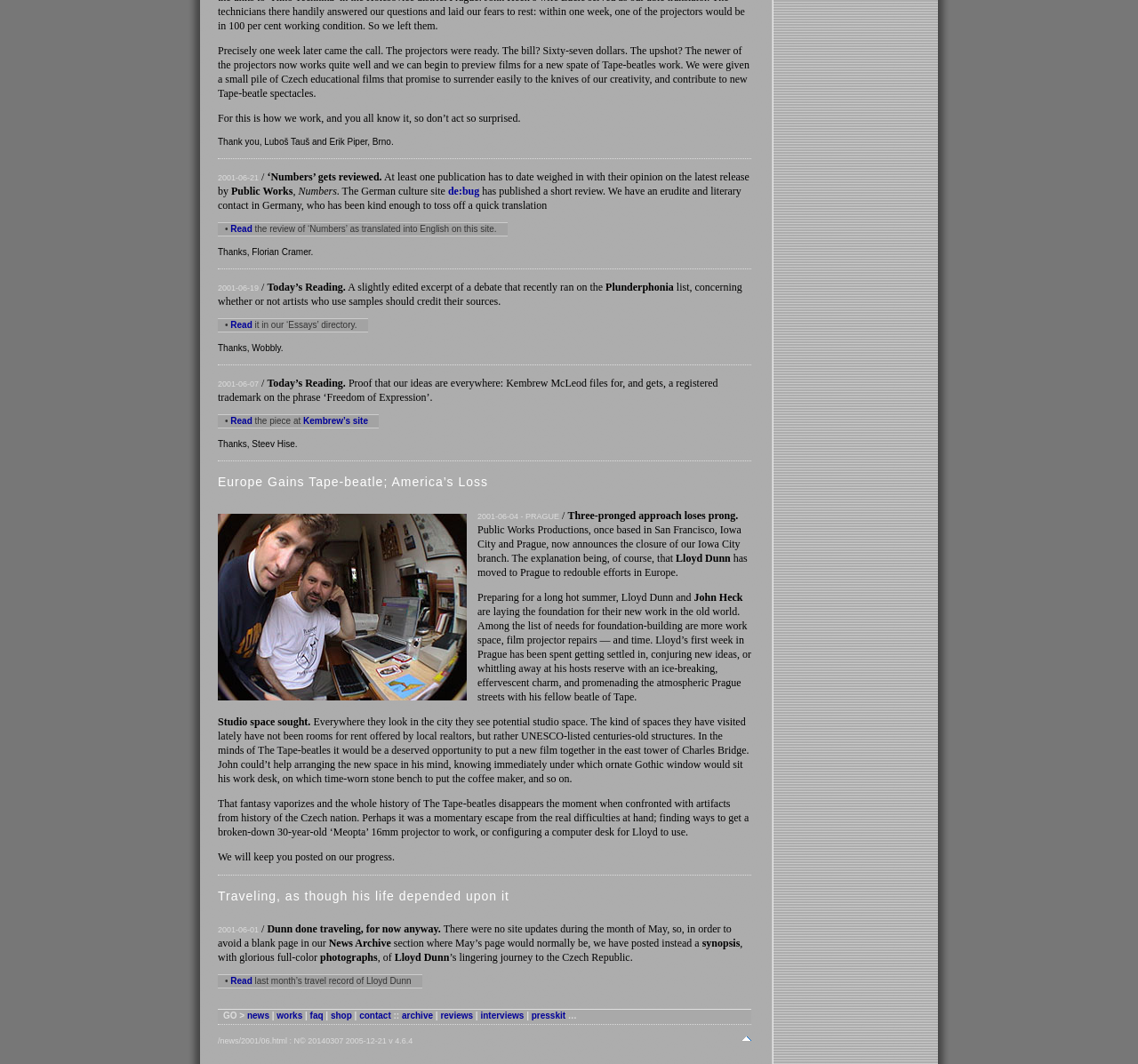Using the given element description, provide the bounding box coordinates (top-left x, top-left y, bottom-right x, bottom-right y) for the corresponding UI element in the screenshot: de:bug

[0.394, 0.174, 0.421, 0.185]